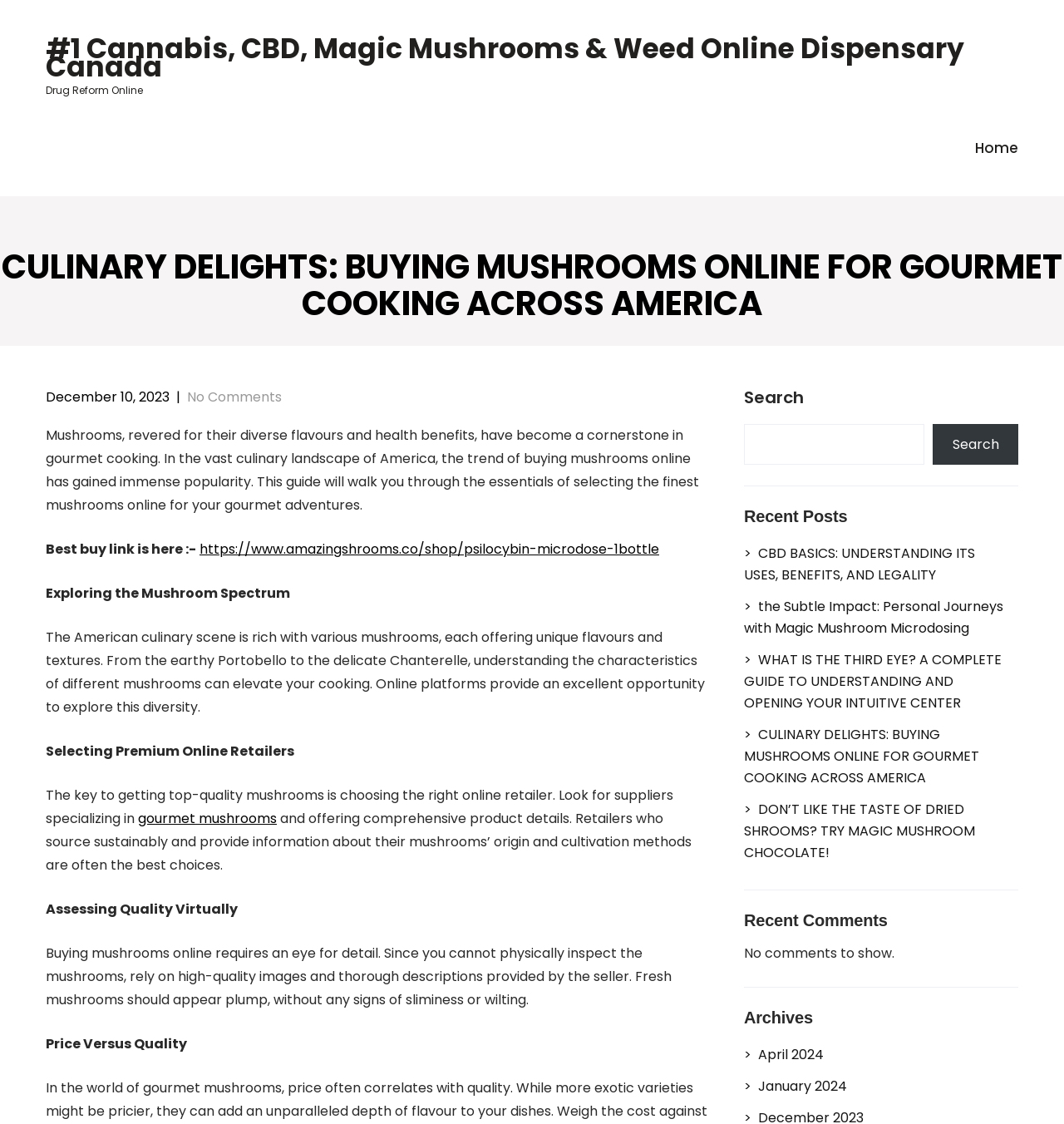What is the purpose of the 'Search' button?
Look at the screenshot and provide an in-depth answer.

The 'Search' button is located in the top-right corner of the webpage, and its purpose is to allow users to search for specific content within the website, as indicated by the 'Search' label and the search box adjacent to it.